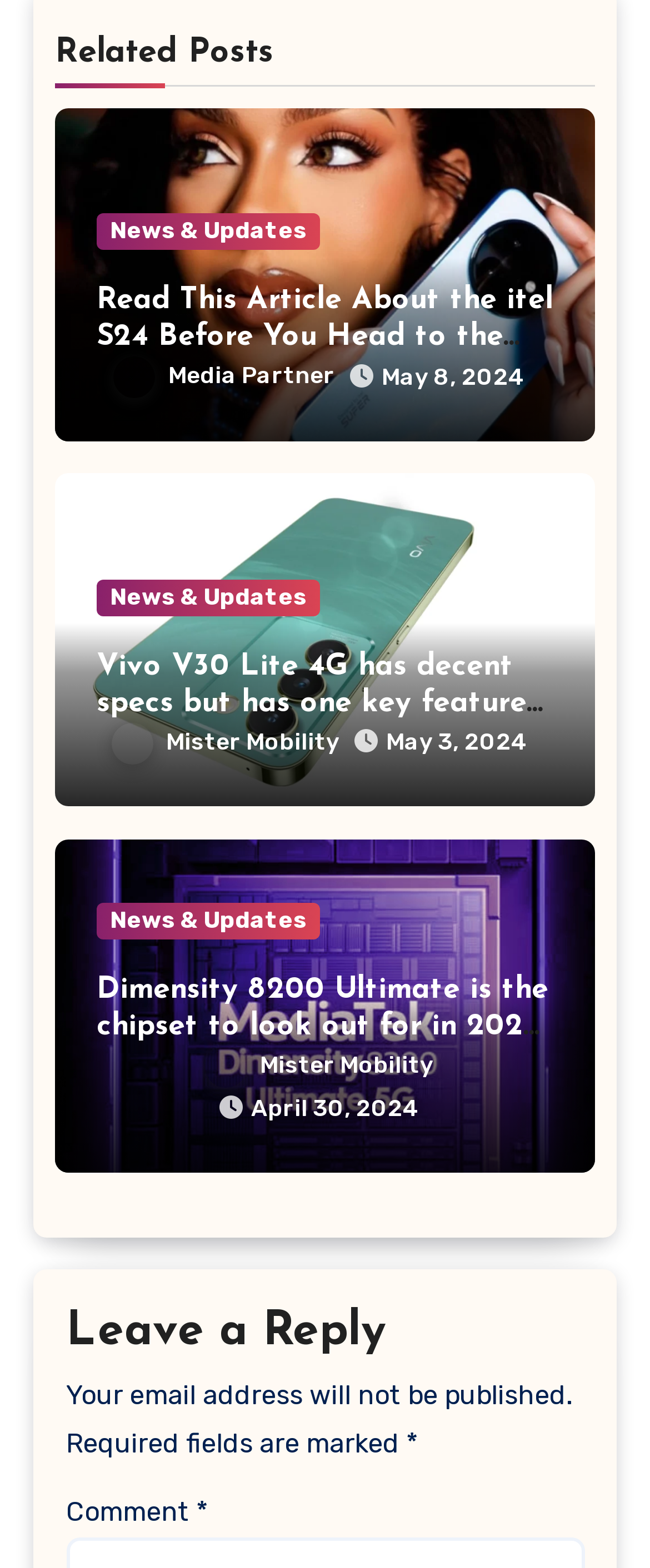Find the bounding box coordinates for the area that must be clicked to perform this action: "Download the trial version".

None